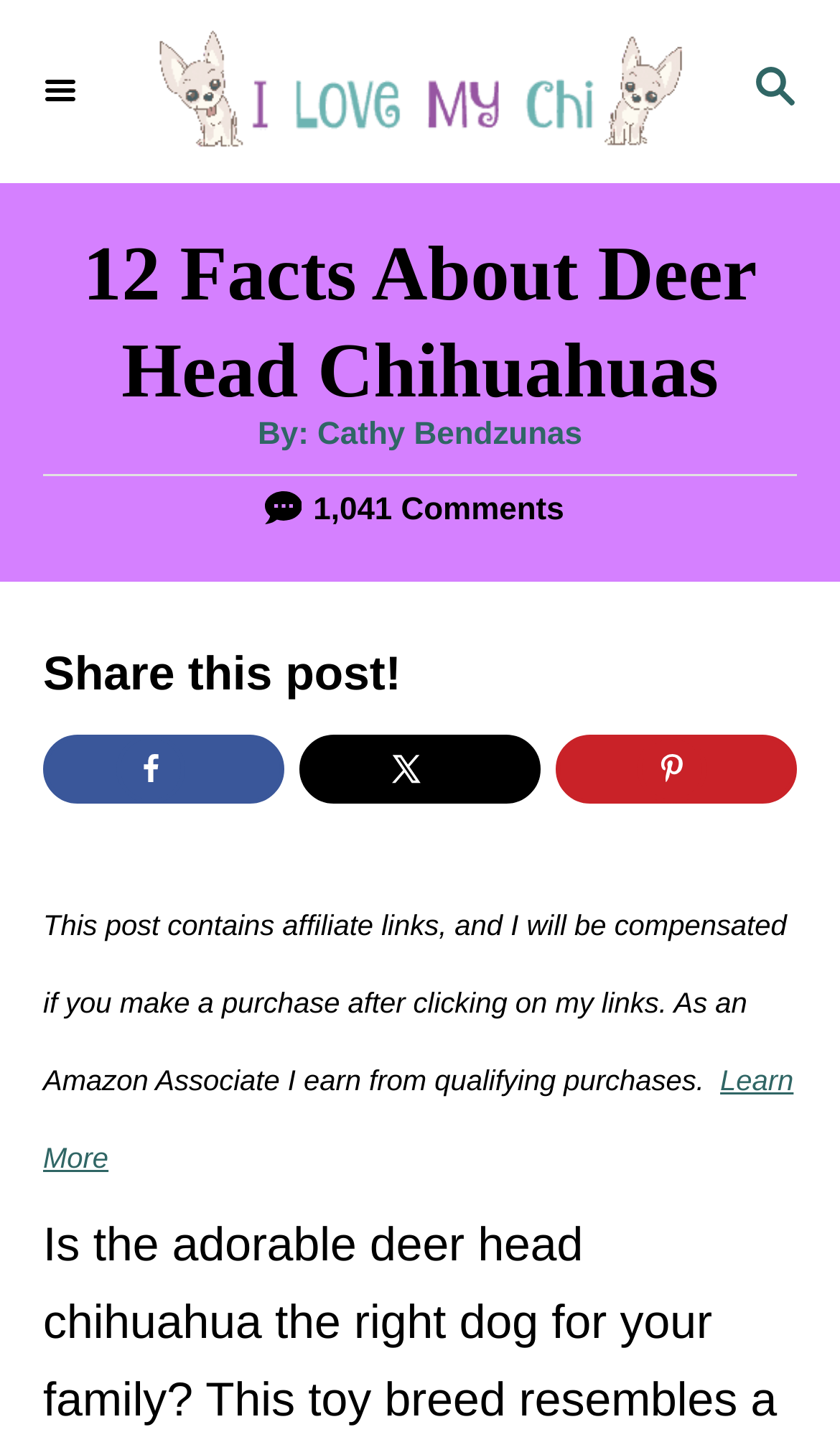How many comments does this post have?
Please respond to the question thoroughly and include all relevant details.

I found the number of comments by looking at the header section of the webpage, where it says '1,041 Comments'.